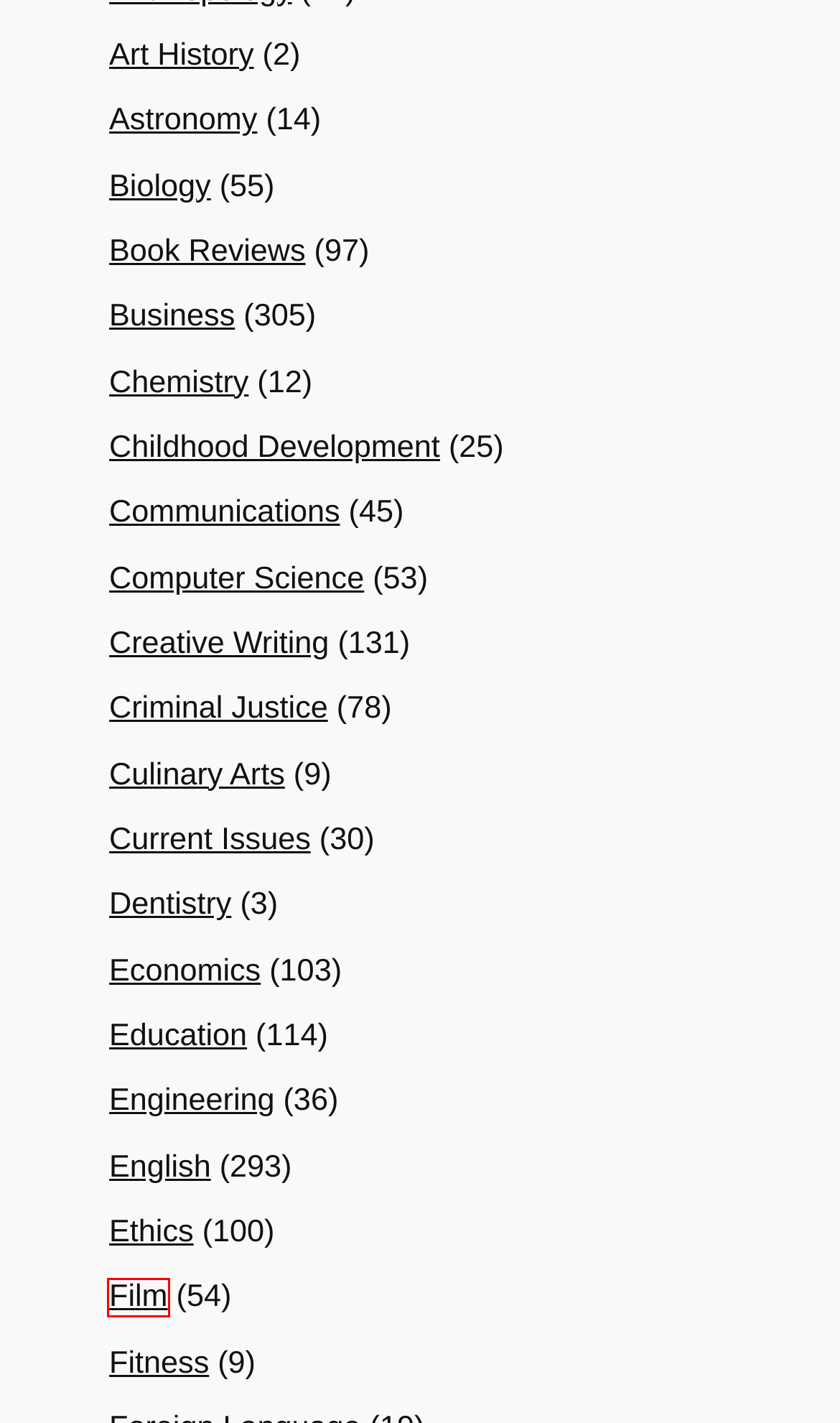View the screenshot of the webpage containing a red bounding box around a UI element. Select the most fitting webpage description for the new page shown after the element in the red bounding box is clicked. Here are the candidates:
A. Childhood Development - Free Online Research Papers
B. Film - Free Online Research Papers
C. Chemistry - Free Online Research Papers
D. Criminal Justice - Free Online Research Papers
E. Art History - Free Online Research Papers
F. Current Issues - Free Online Research Papers
G. Computer Science - Free Online Research Papers
H. Dentistry - Free Online Research Papers

B